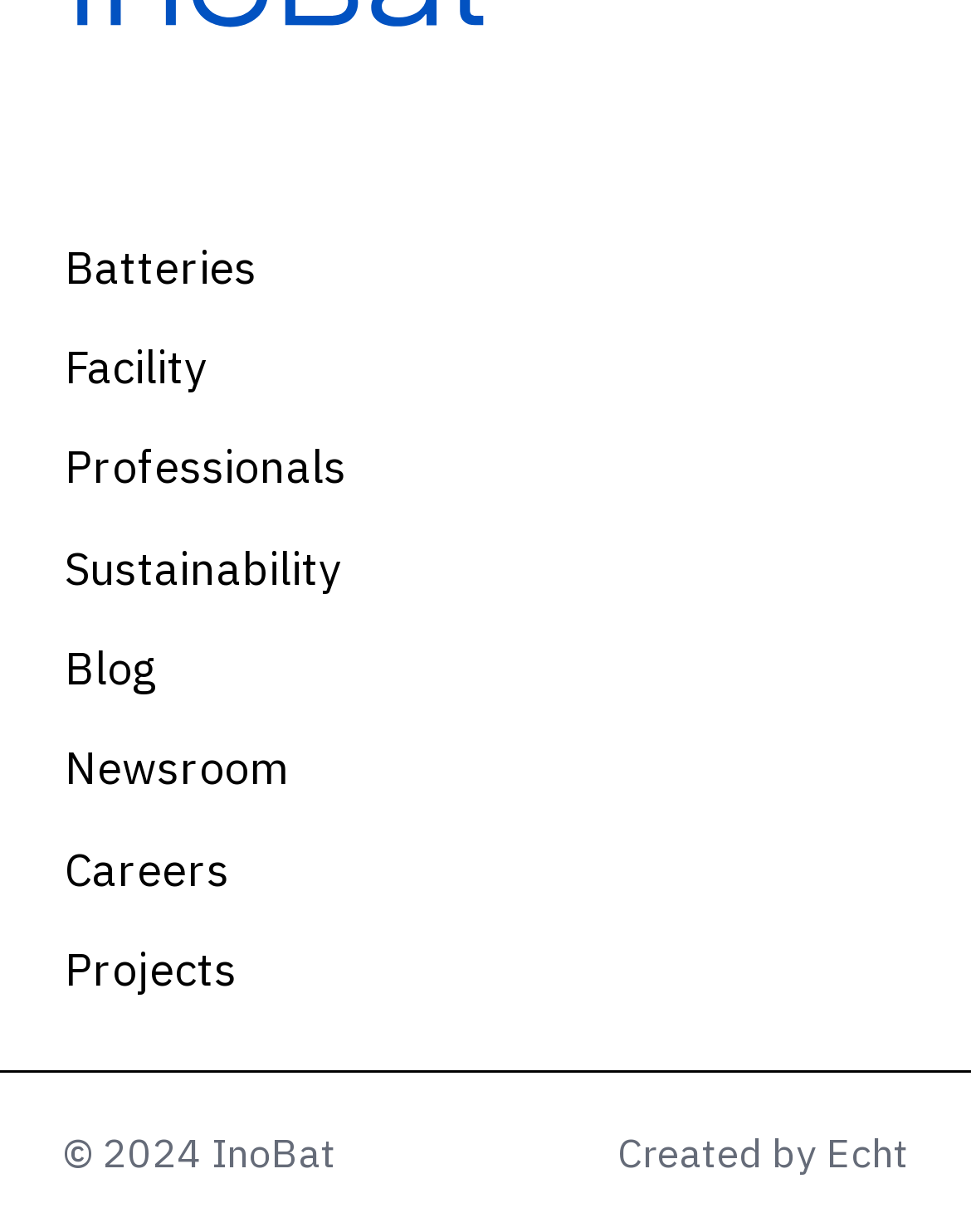Please predict the bounding box coordinates of the element's region where a click is necessary to complete the following instruction: "Explore Careers". The coordinates should be represented by four float numbers between 0 and 1, i.e., [left, top, right, bottom].

[0.026, 0.666, 0.974, 0.748]